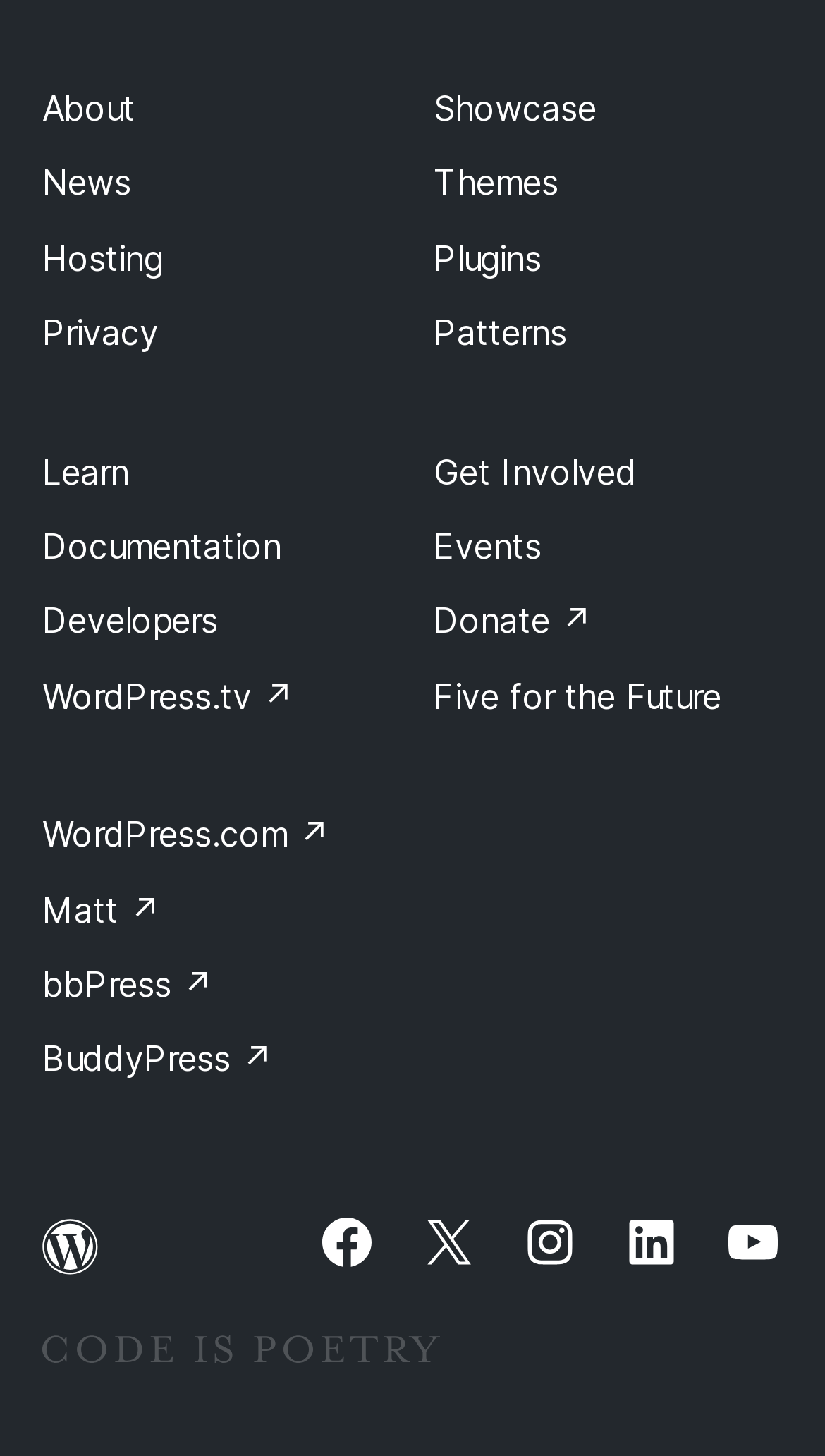Can you find the bounding box coordinates for the element to click on to achieve the instruction: "Click on About"?

[0.051, 0.06, 0.164, 0.089]